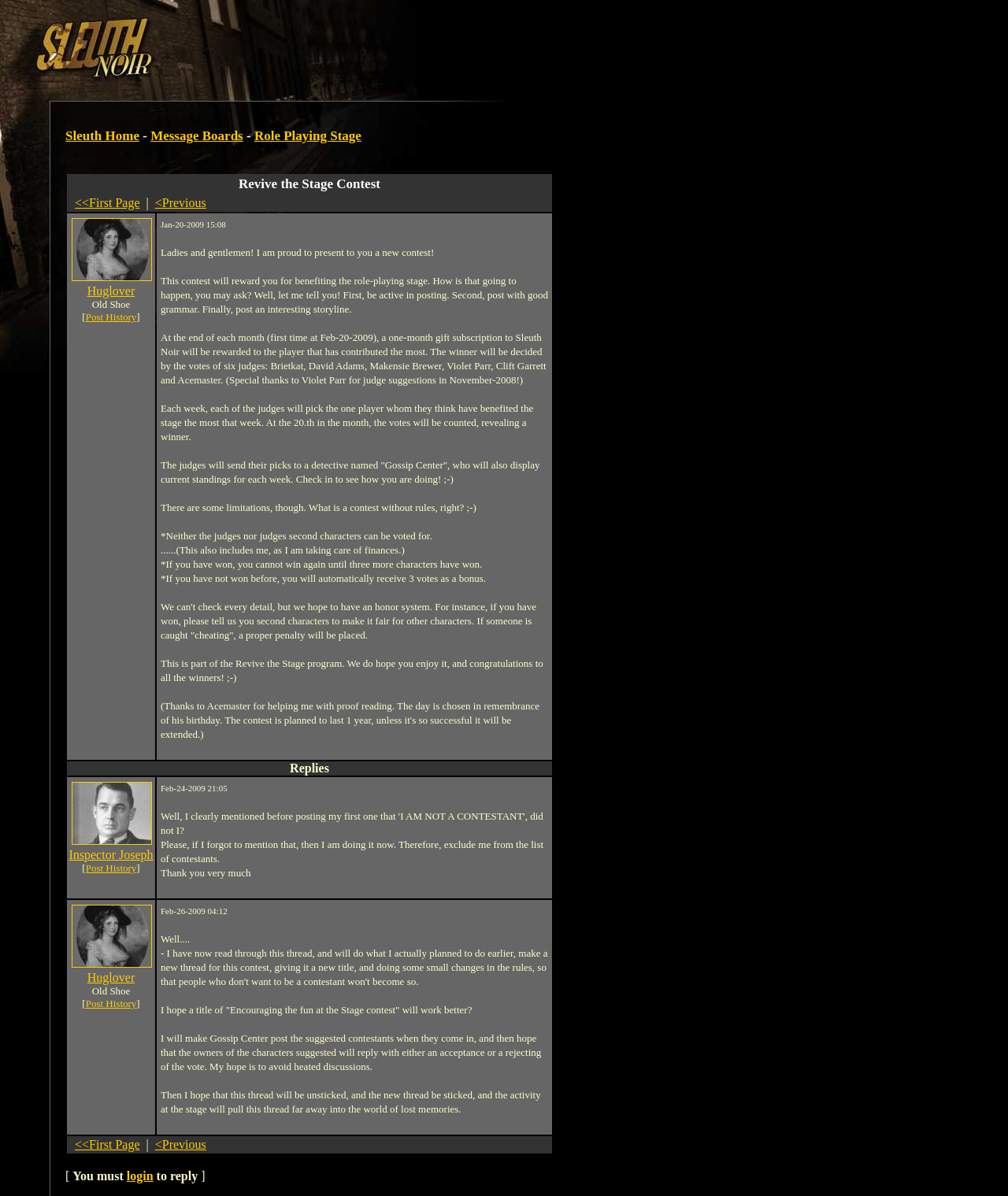What is the purpose of the contest?
Refer to the image and provide a thorough answer to the question.

The text states 'This contest will reward you for benefiting the role-playing stage. How is that going to happen, you may ask? Well, let me tell you! First, be active in posting. Second, post with good grammar. Finally, post an interesting storyline'.